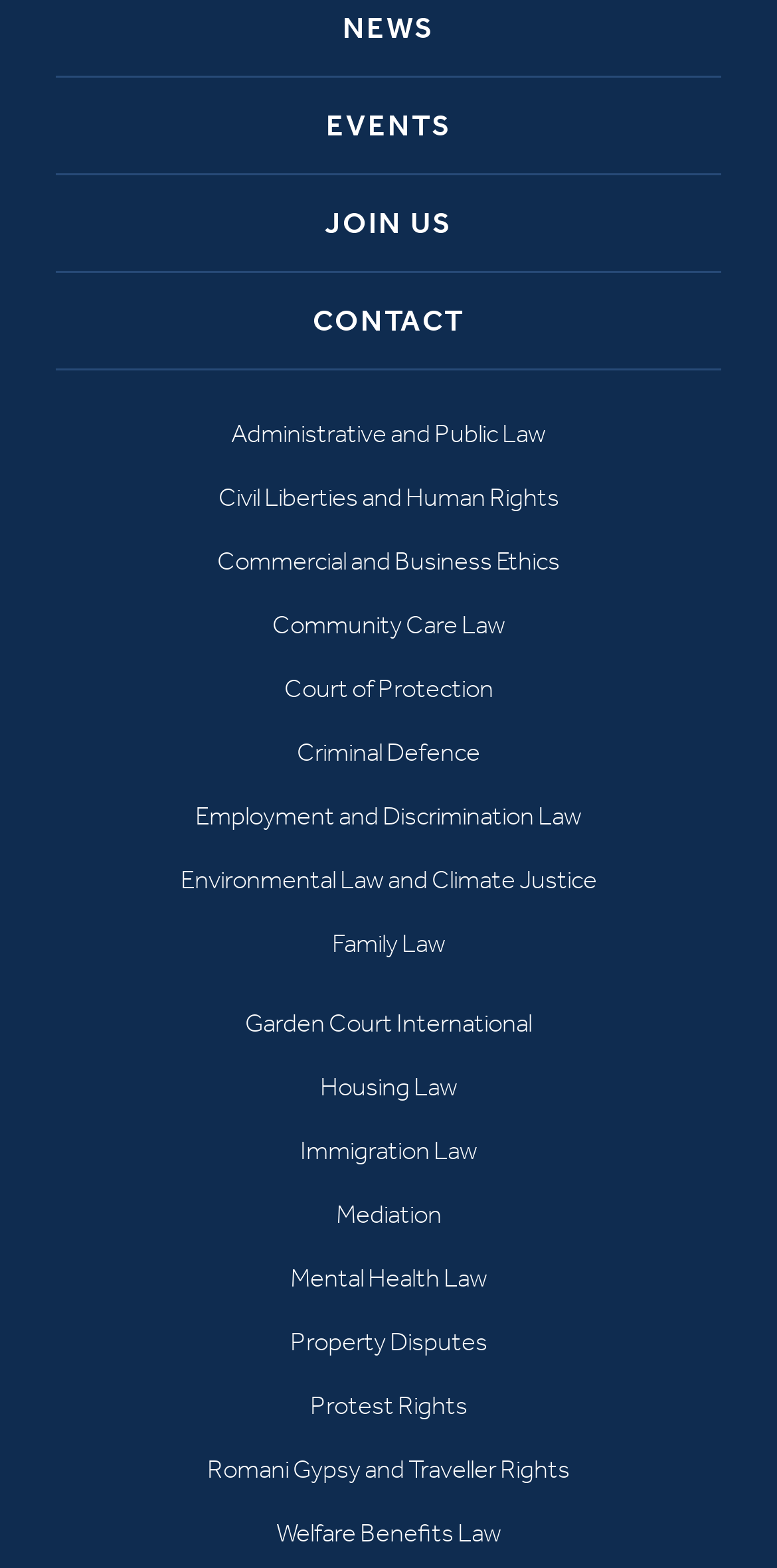What is the last law category listed?
Answer the question with a single word or phrase derived from the image.

Welfare Benefits Law